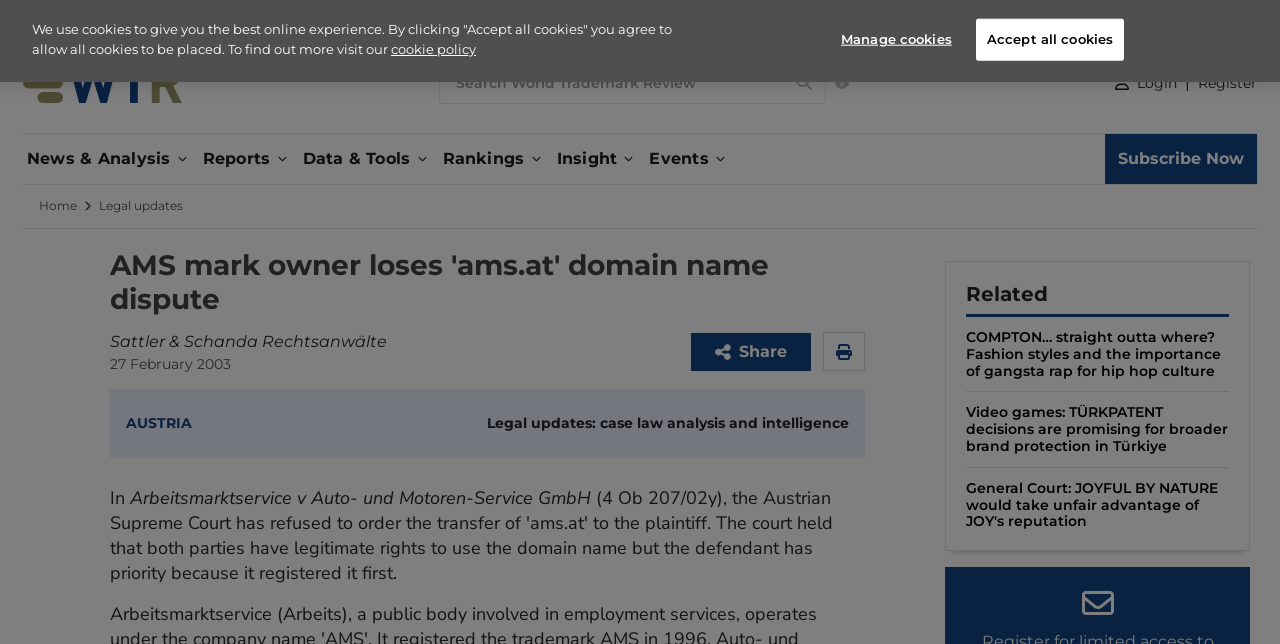Extract the main heading from the webpage content.

AMS mark owner loses 'ams.at' domain name dispute